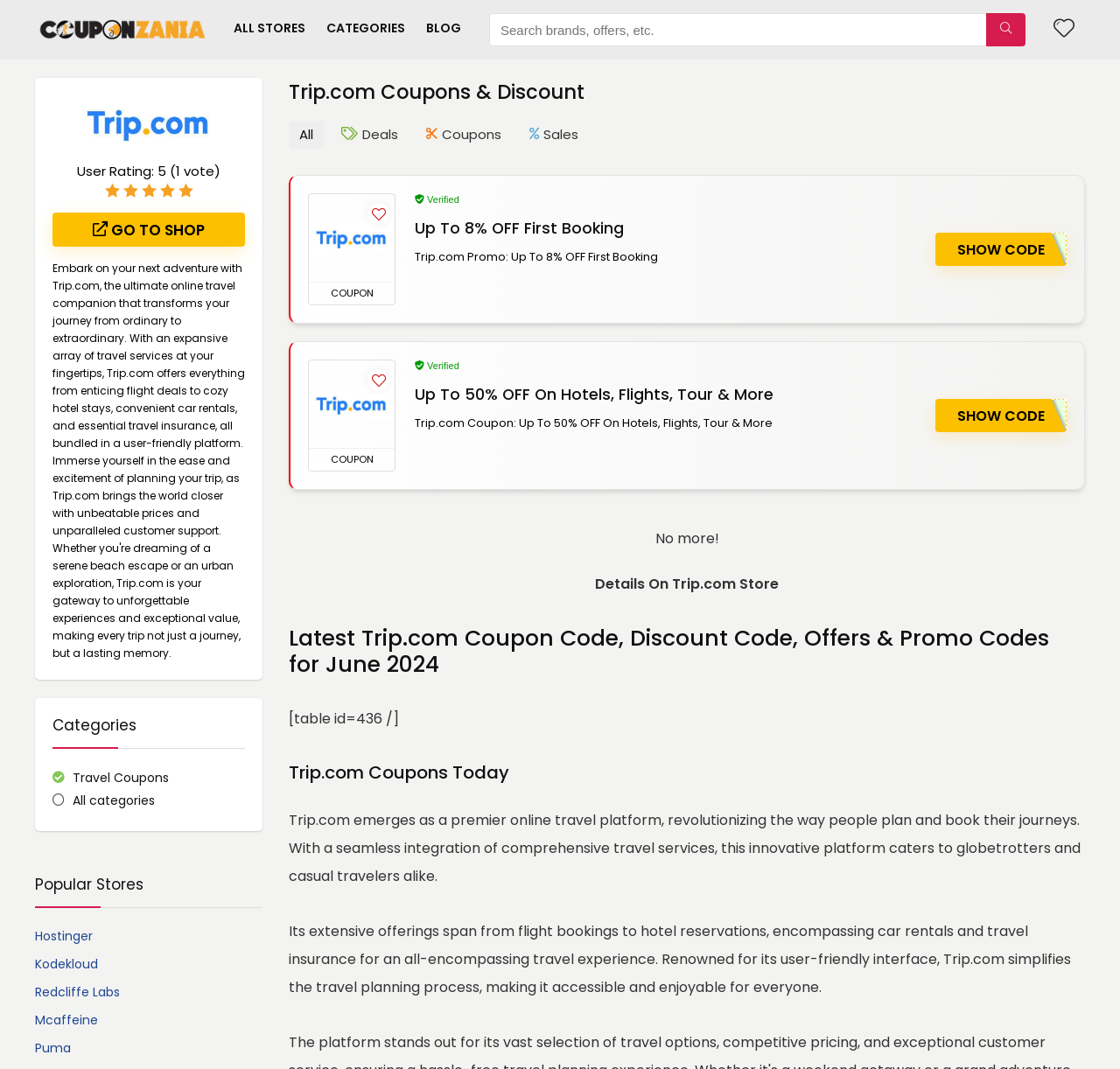Determine the bounding box coordinates for the UI element with the following description: "aria-label="Search brands, offers, etc."". The coordinates should be four float numbers between 0 and 1, represented as [left, top, right, bottom].

[0.88, 0.012, 0.916, 0.043]